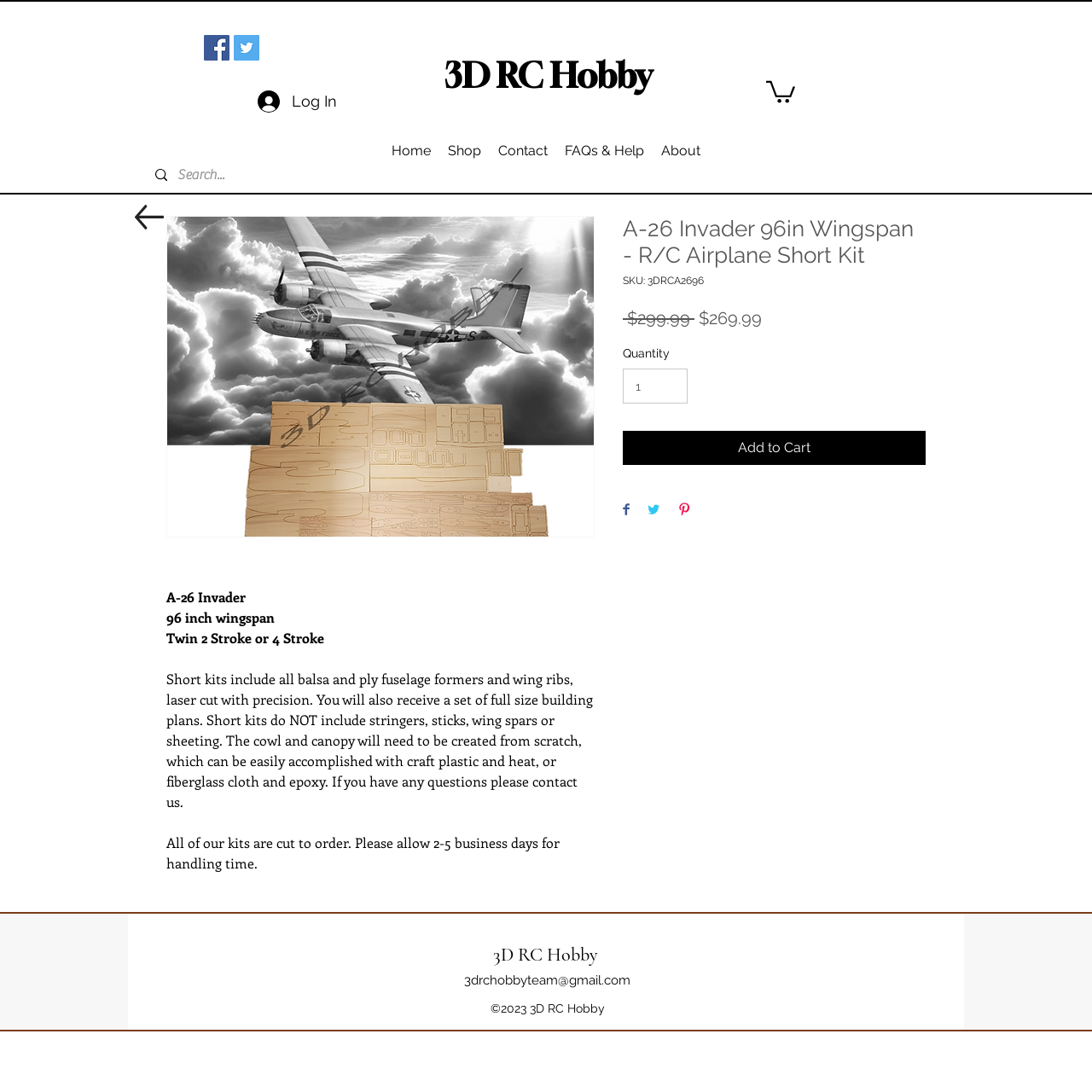What is the function of the search box?
Answer the question with as much detail as you can, using the image as a reference.

The question is asking about the function of the search box. By looking at the webpage, we can find the search box in the navigation section, and it has a placeholder text 'Search...', which indicates that it is used for searching.